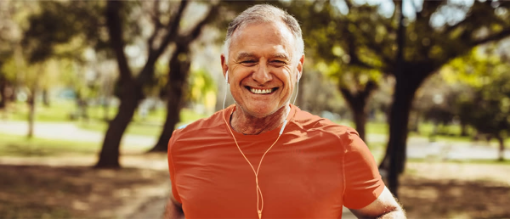Use a single word or phrase to answer the following:
Is the scene set in a urban environment?

No